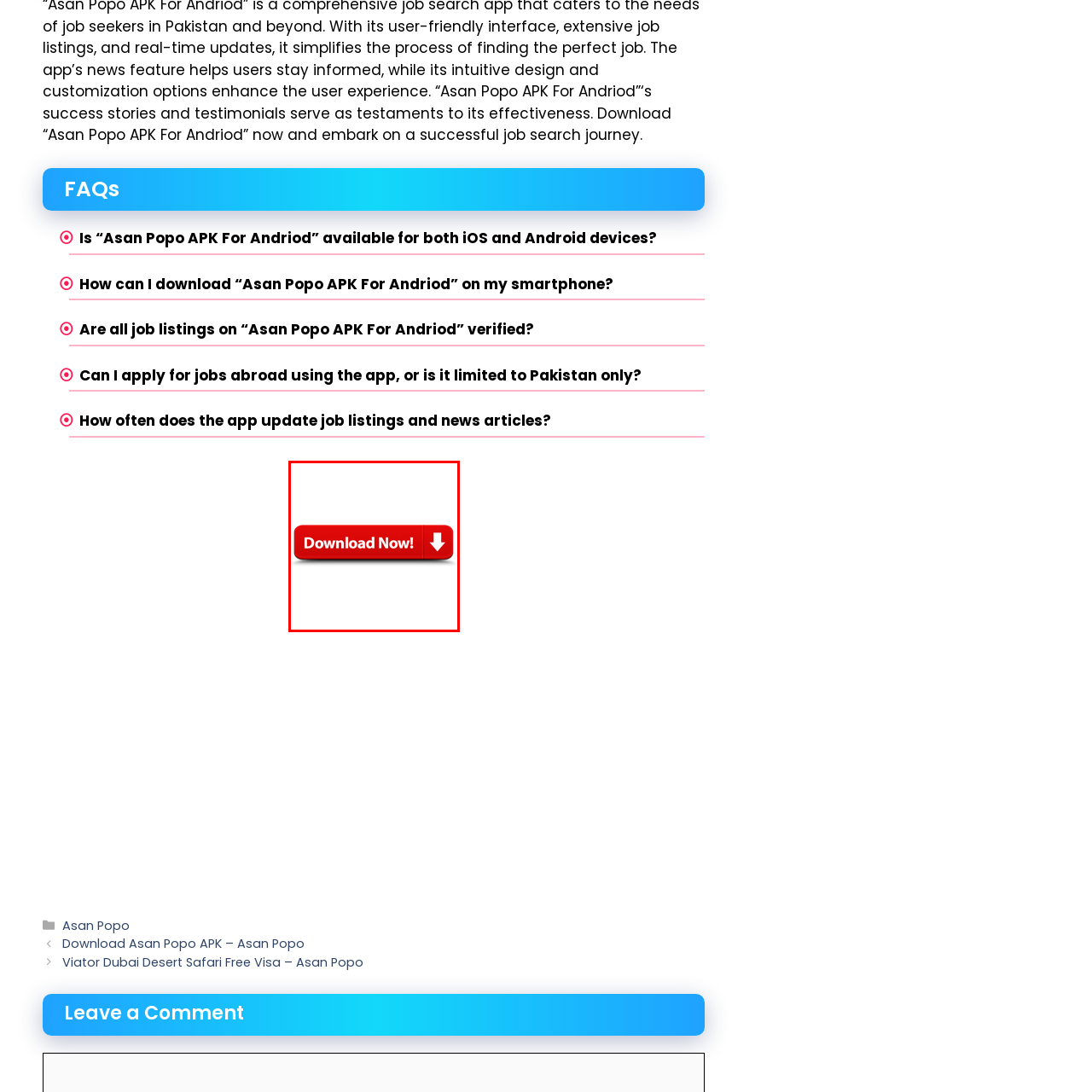Look at the image inside the red box and answer the question with a single word or phrase:
What is the purpose of the call-to-action button?

To initiate download